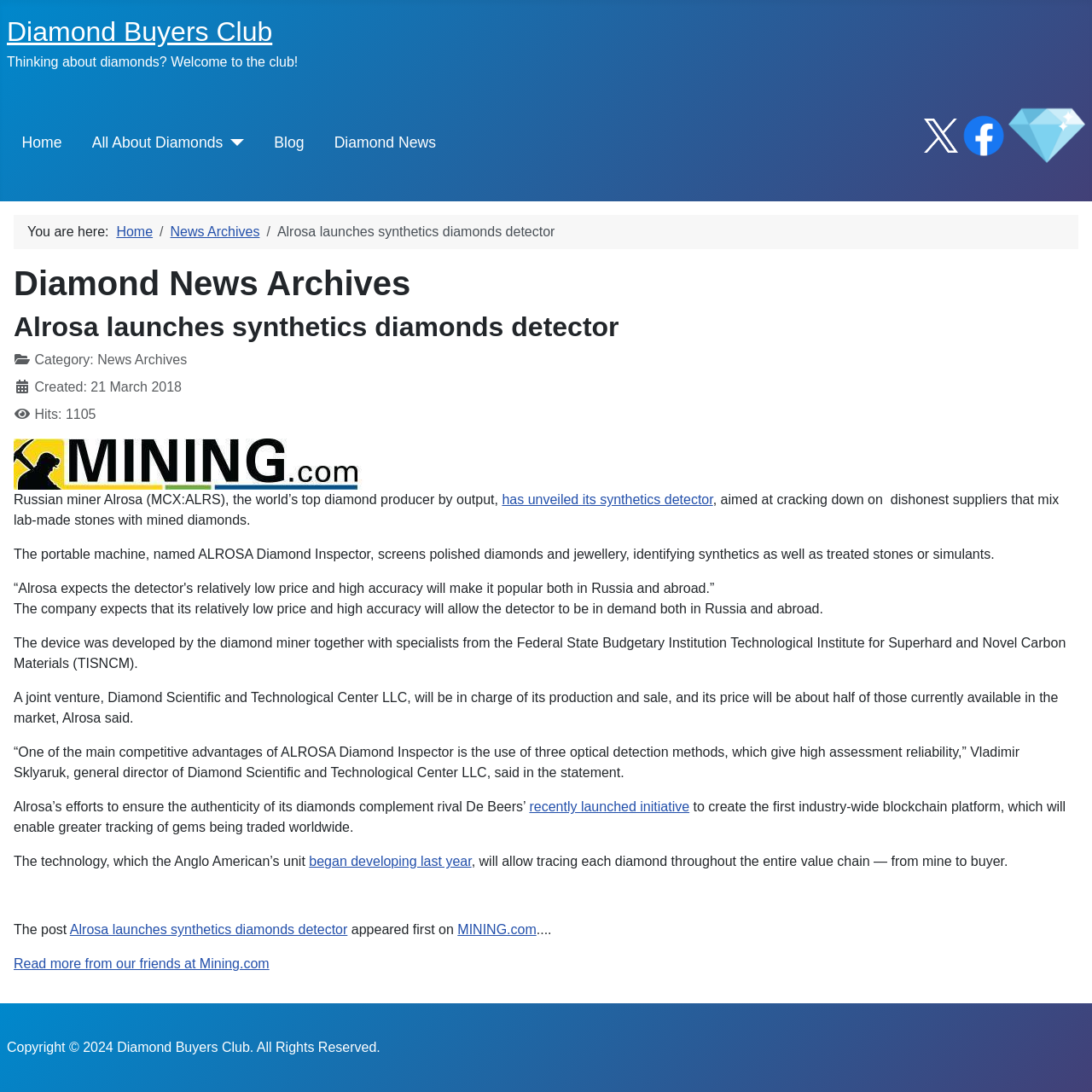Find the bounding box coordinates of the element to click in order to complete the given instruction: "Follow the 'twitter' link."

[0.846, 0.117, 0.877, 0.13]